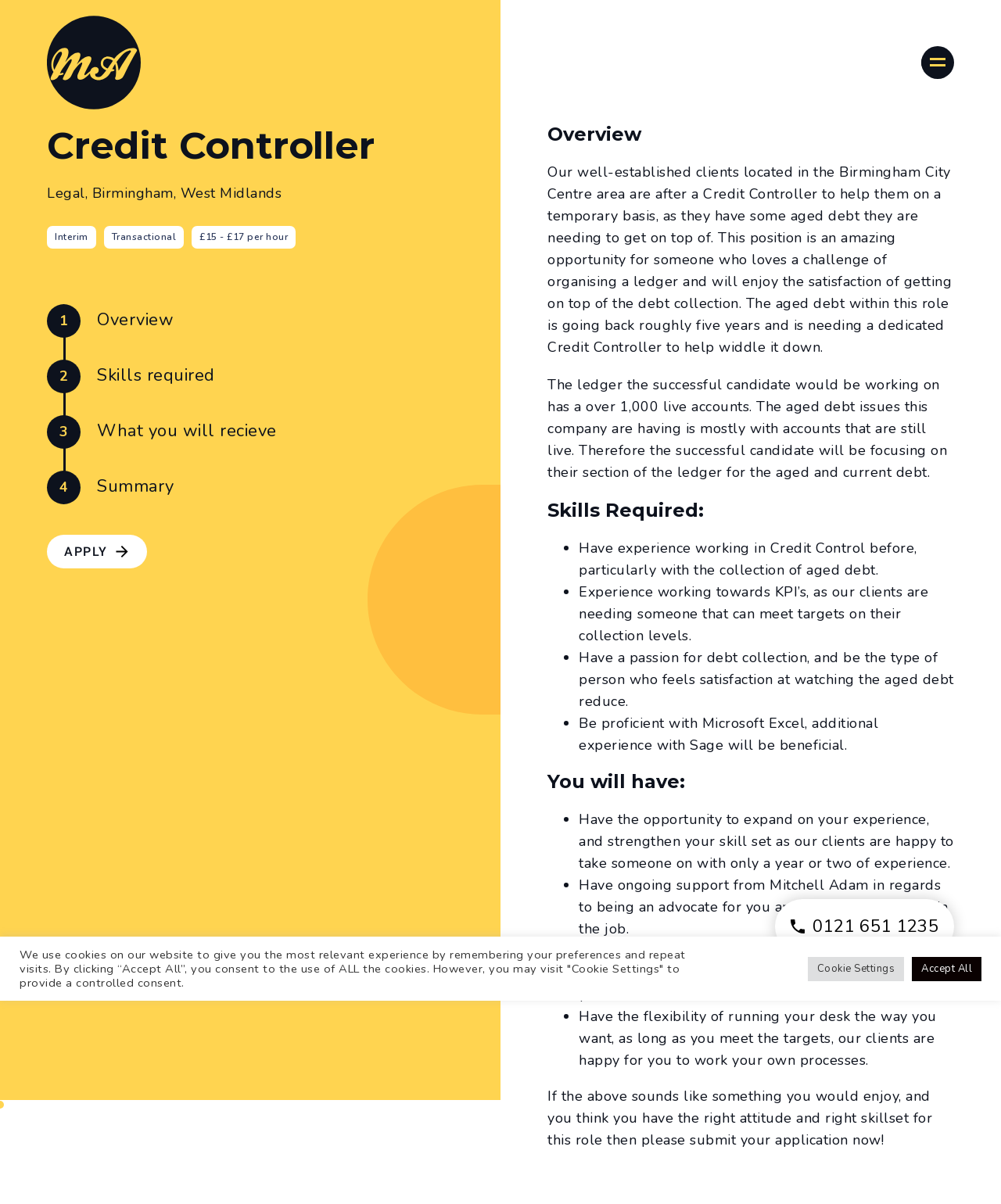What software skills are required?
Give a one-word or short phrase answer based on the image.

Microsoft Excel, Sage